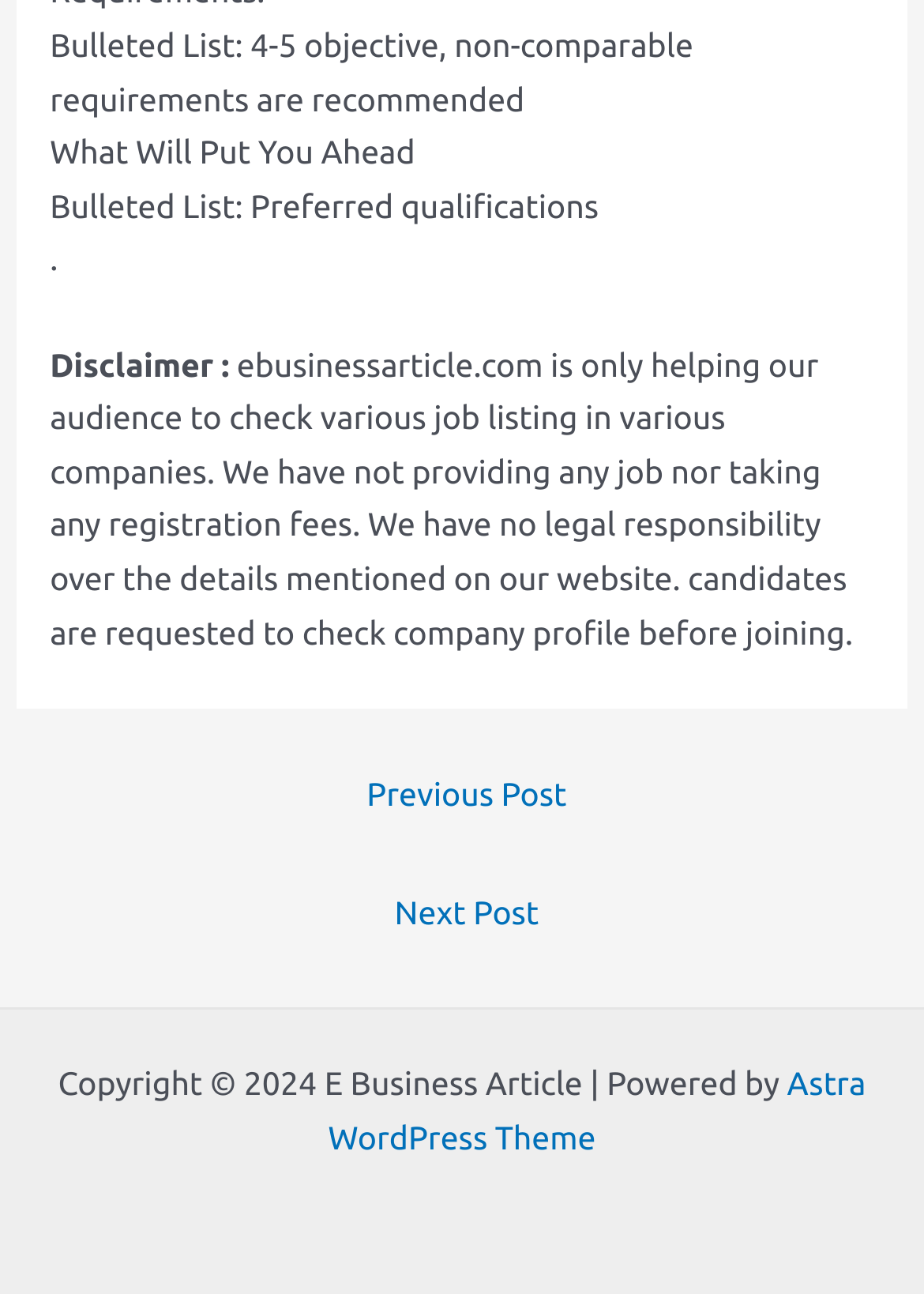How many objective requirements are recommended?
Look at the image and answer the question with a single word or phrase.

4-5